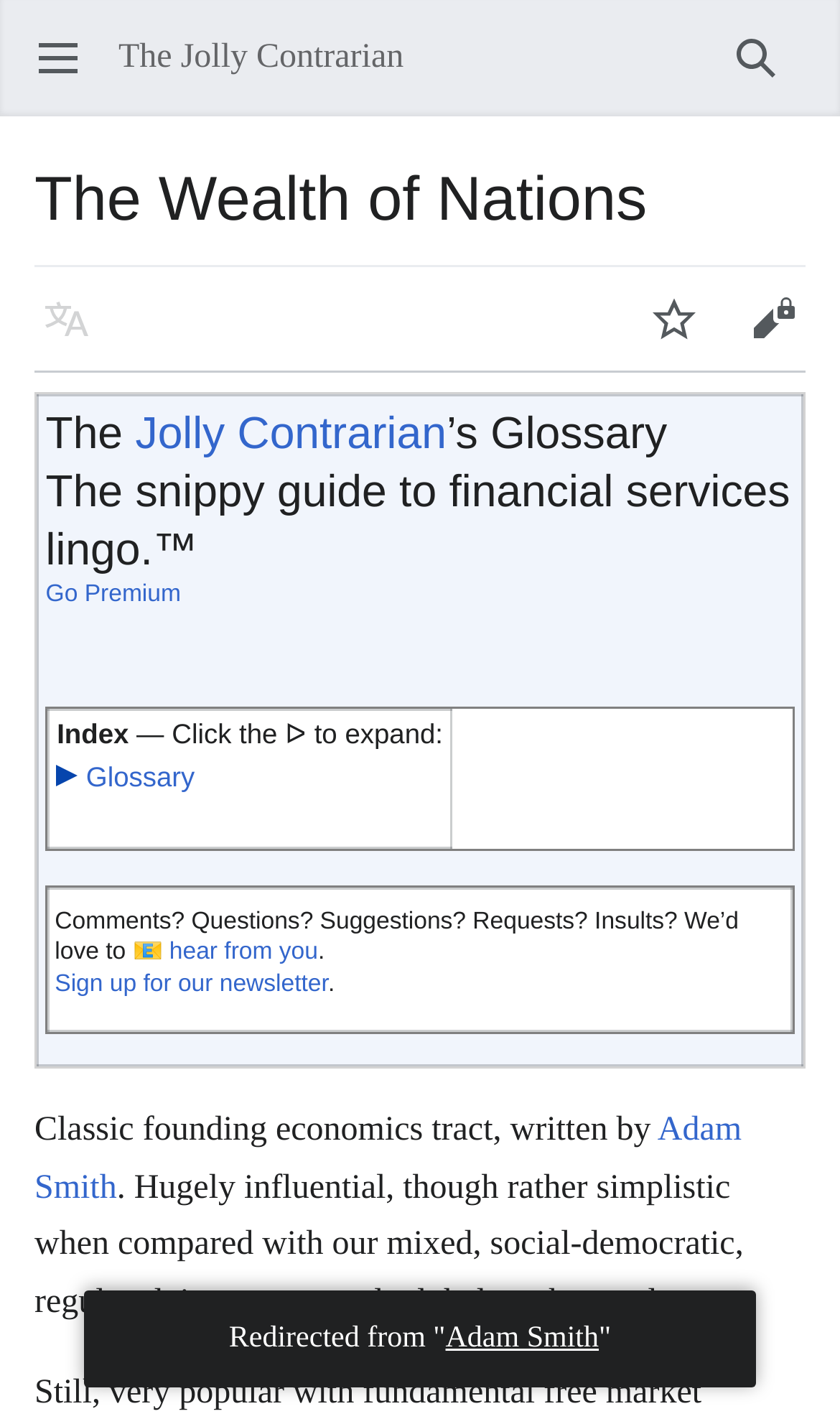Carefully examine the image and provide an in-depth answer to the question: What is the name of the newsletter provided by The Jolly Contrarian?

The answer cannot be found on the webpage, as the name of the newsletter is not specified. The webpage only mentions 'Sign up for our newsletter', but does not provide the name of the newsletter.